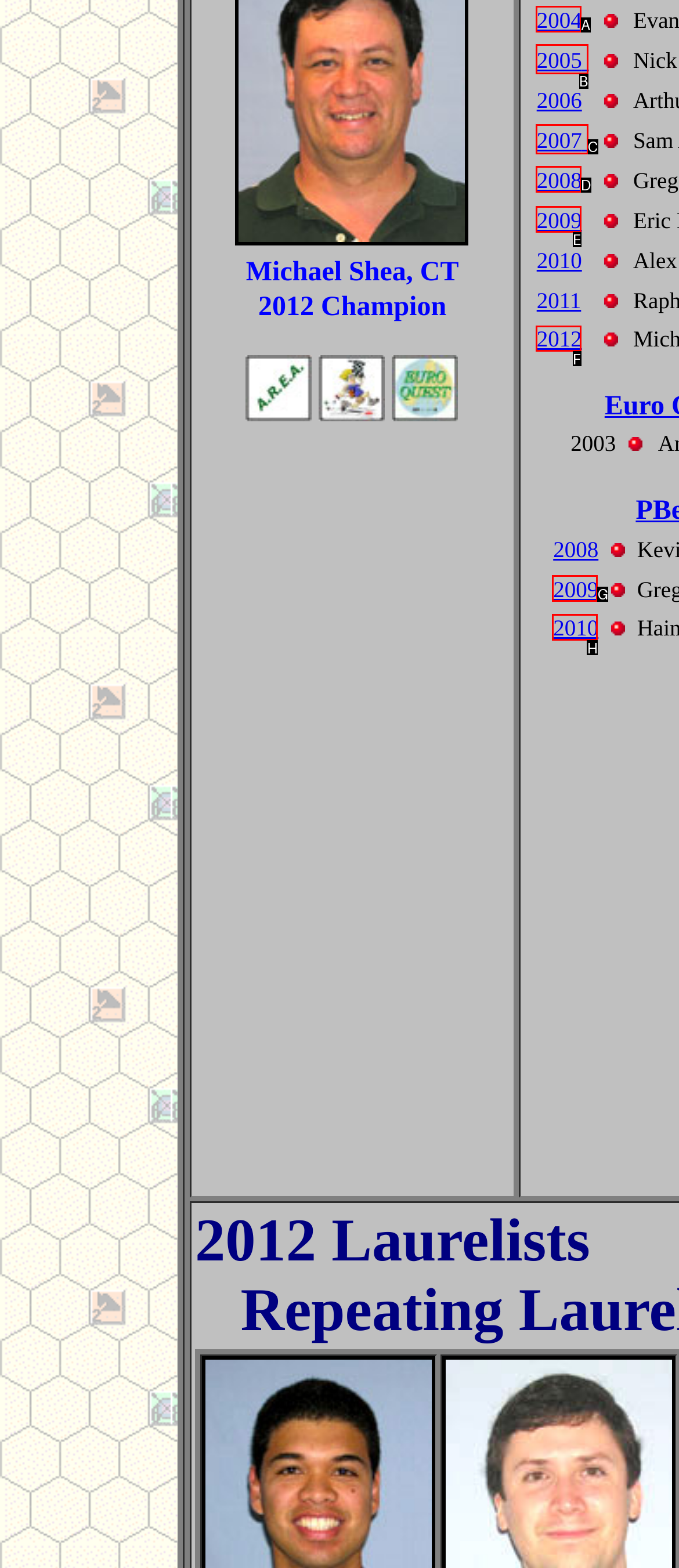Identify the matching UI element based on the description: 2012
Reply with the letter from the available choices.

F